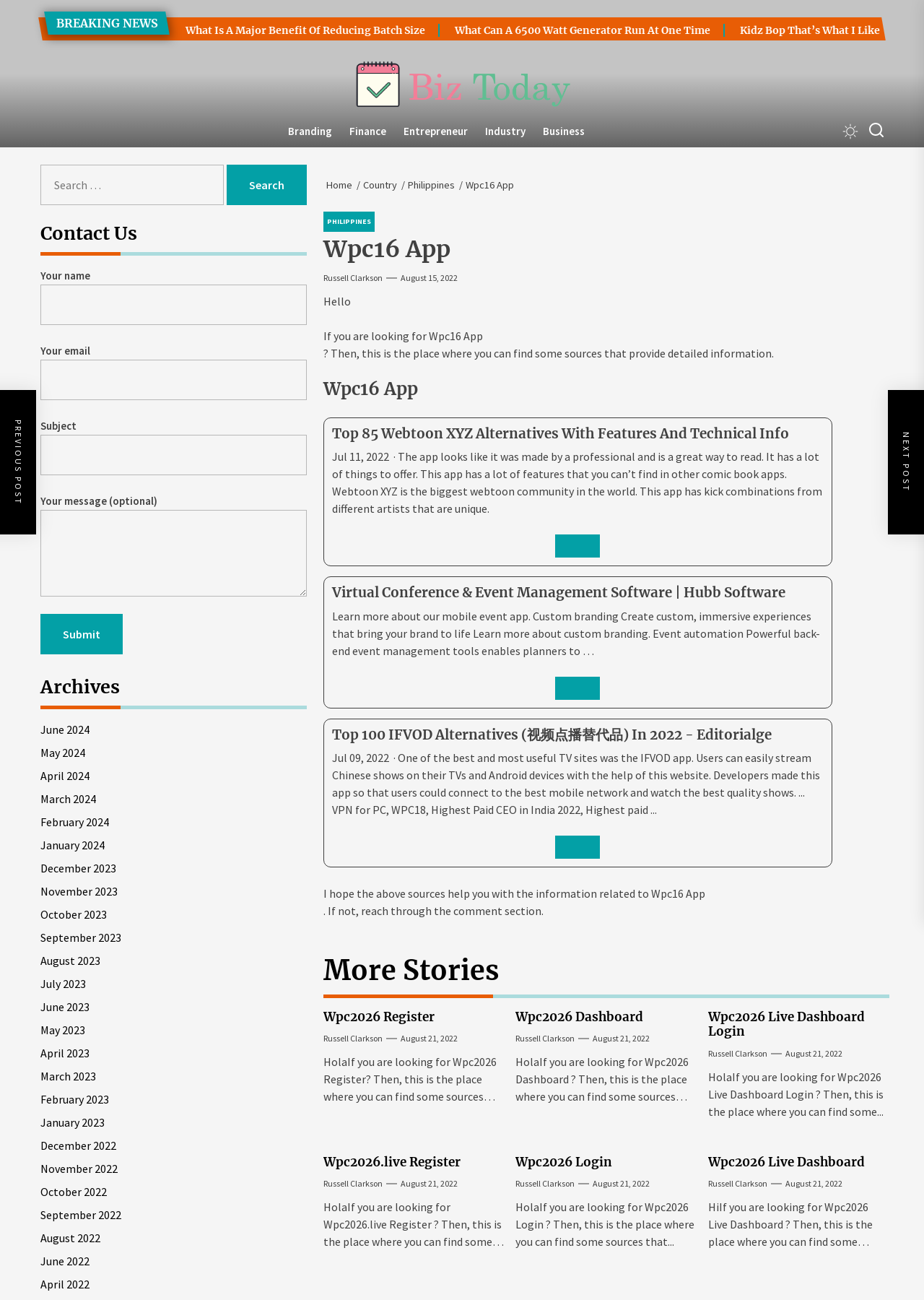Please determine the bounding box of the UI element that matches this description: Industry. The coordinates should be given as (top-left x, top-left y, bottom-right x, bottom-right y), with all values between 0 and 1.

[0.515, 0.094, 0.578, 0.108]